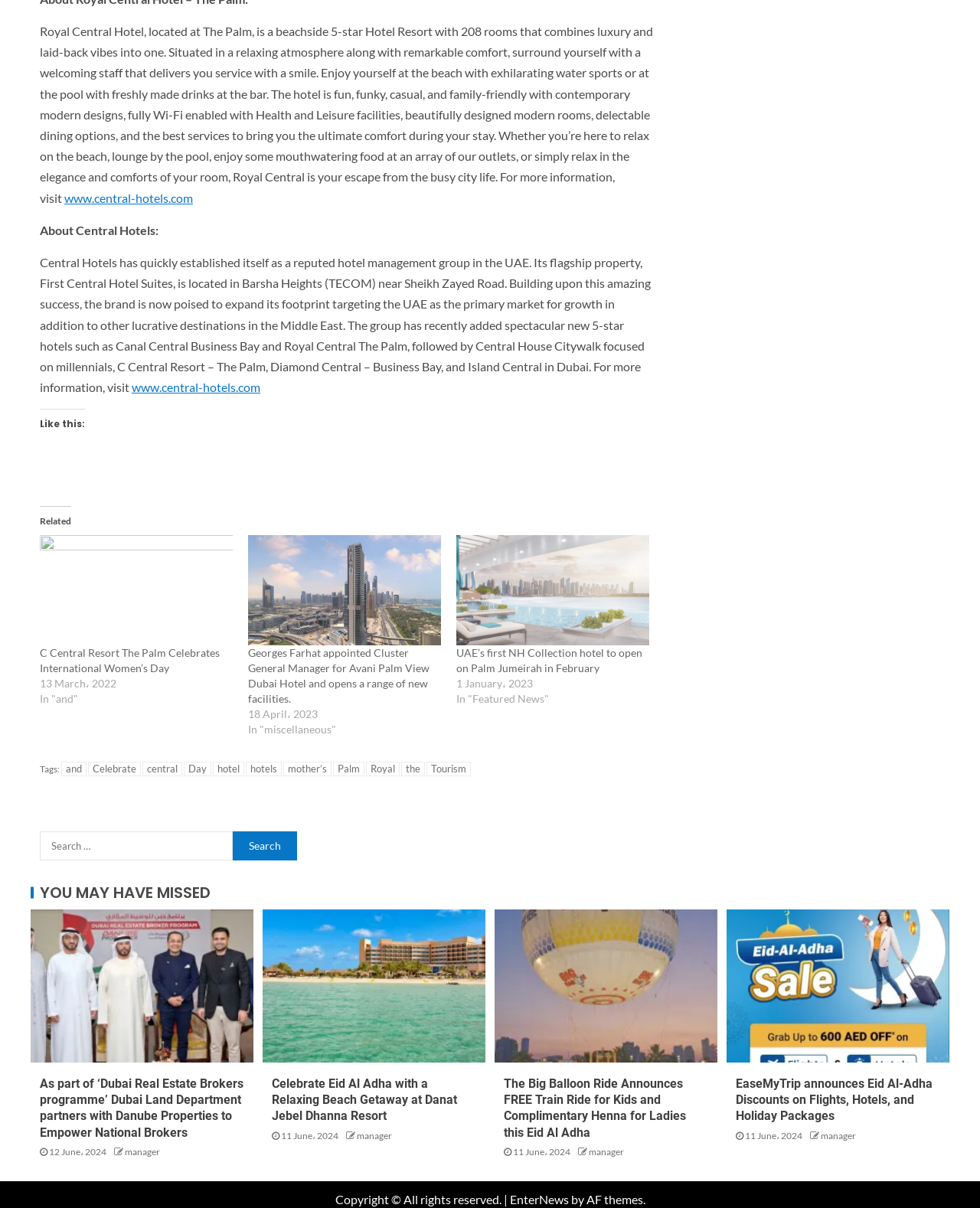Identify the bounding box coordinates of the clickable section necessary to follow the following instruction: "Call the phone number". The coordinates should be presented as four float numbers from 0 to 1, i.e., [left, top, right, bottom].

None